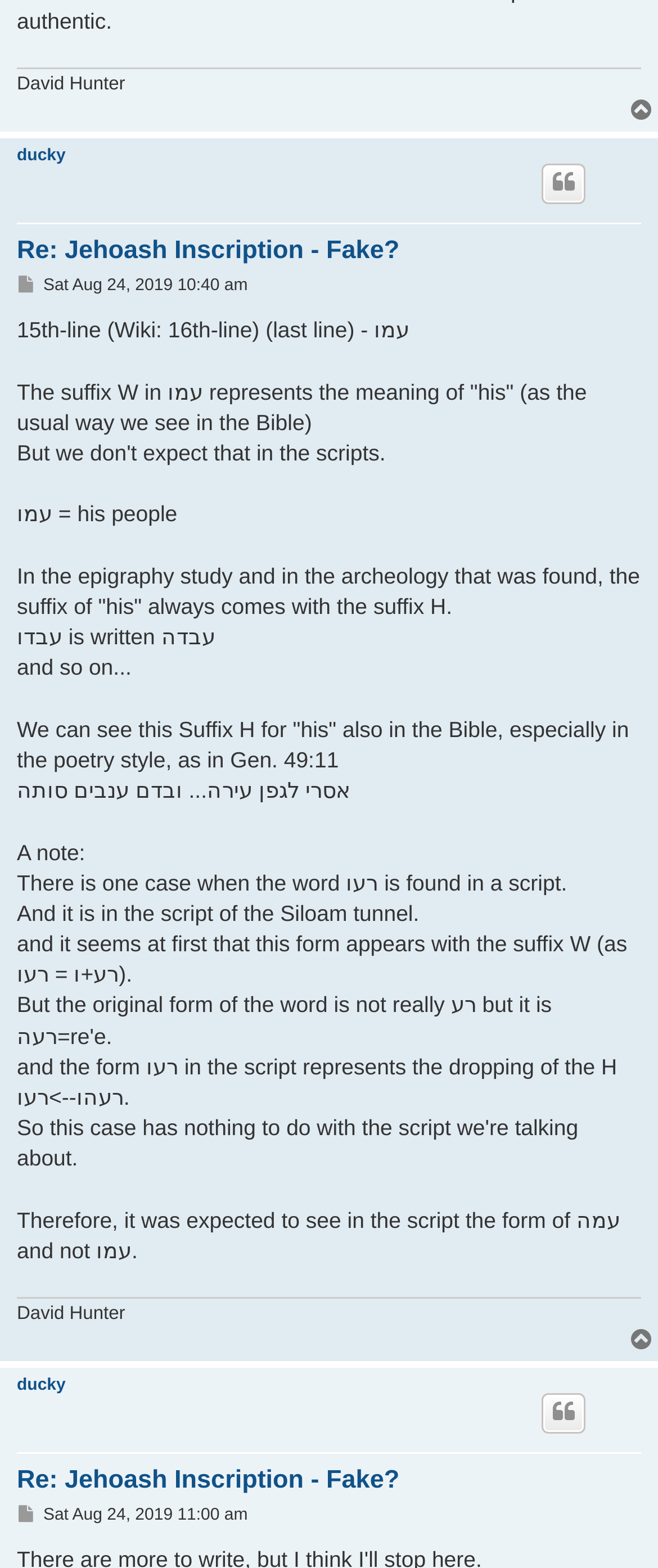Determine the bounding box coordinates for the region that must be clicked to execute the following instruction: "Click on the 'Post' link".

[0.026, 0.176, 0.059, 0.19]